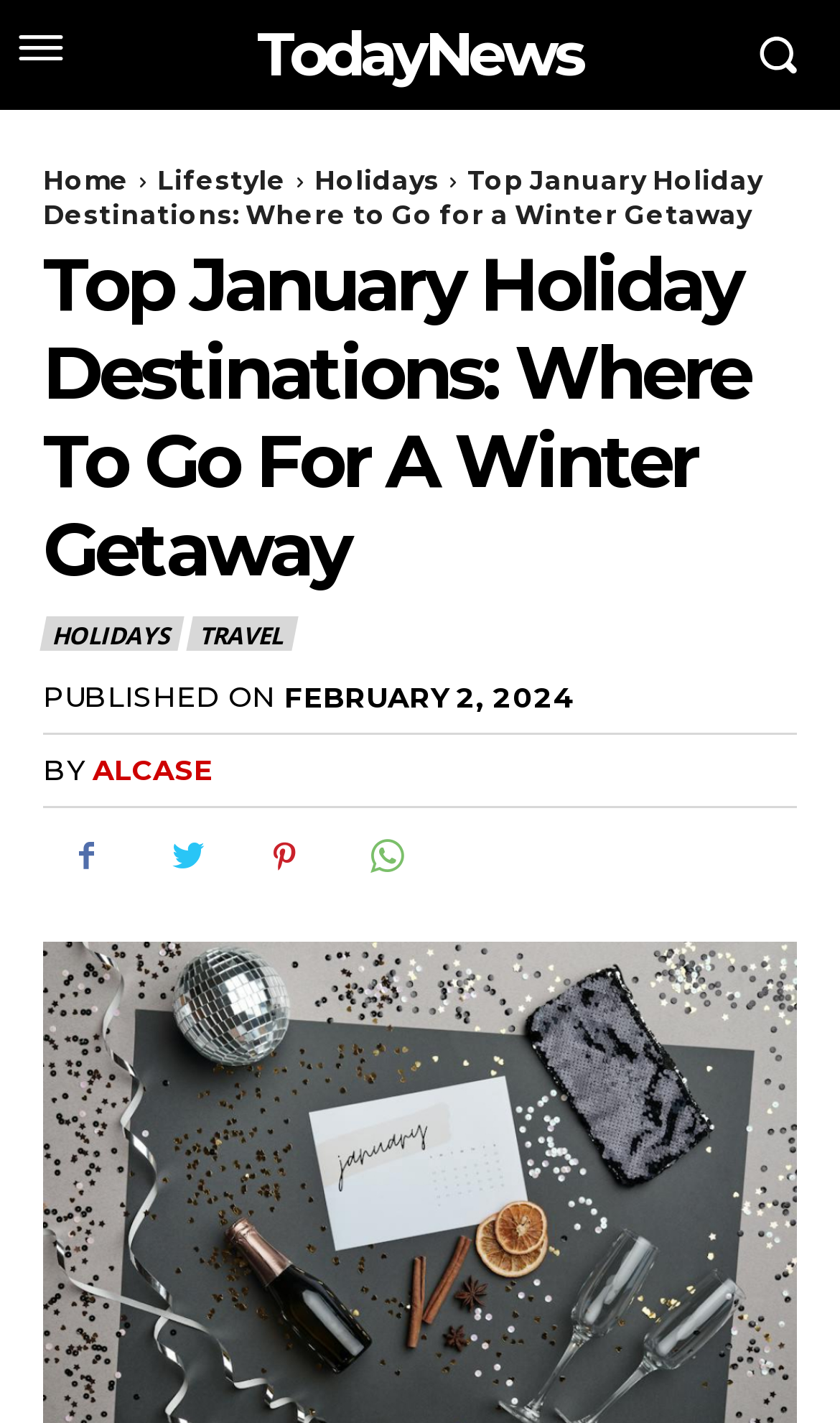Please indicate the bounding box coordinates of the element's region to be clicked to achieve the instruction: "click on ALCASE". Provide the coordinates as four float numbers between 0 and 1, i.e., [left, top, right, bottom].

[0.11, 0.528, 0.254, 0.554]